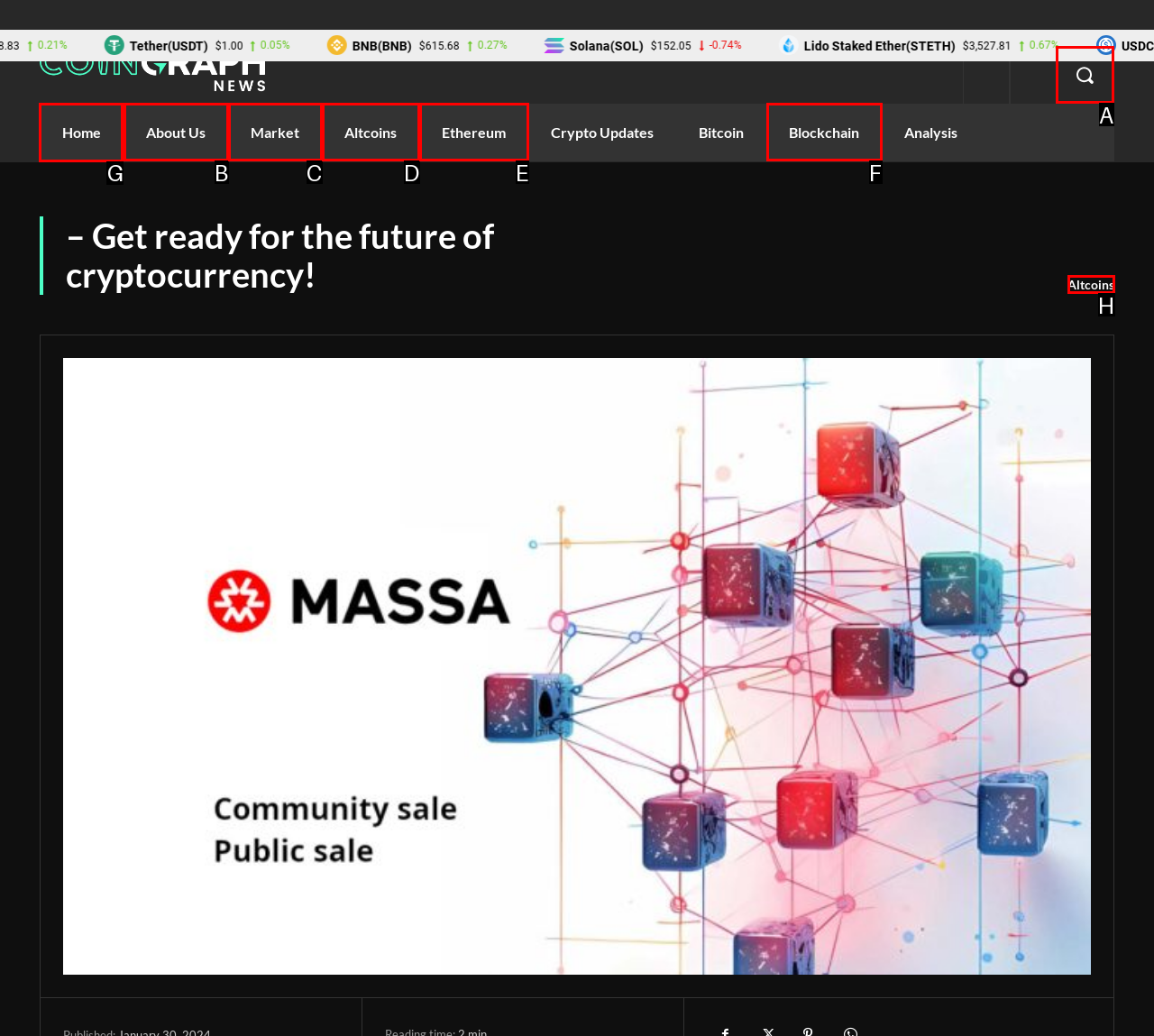For the task "Go to the home page", which option's letter should you click? Answer with the letter only.

G